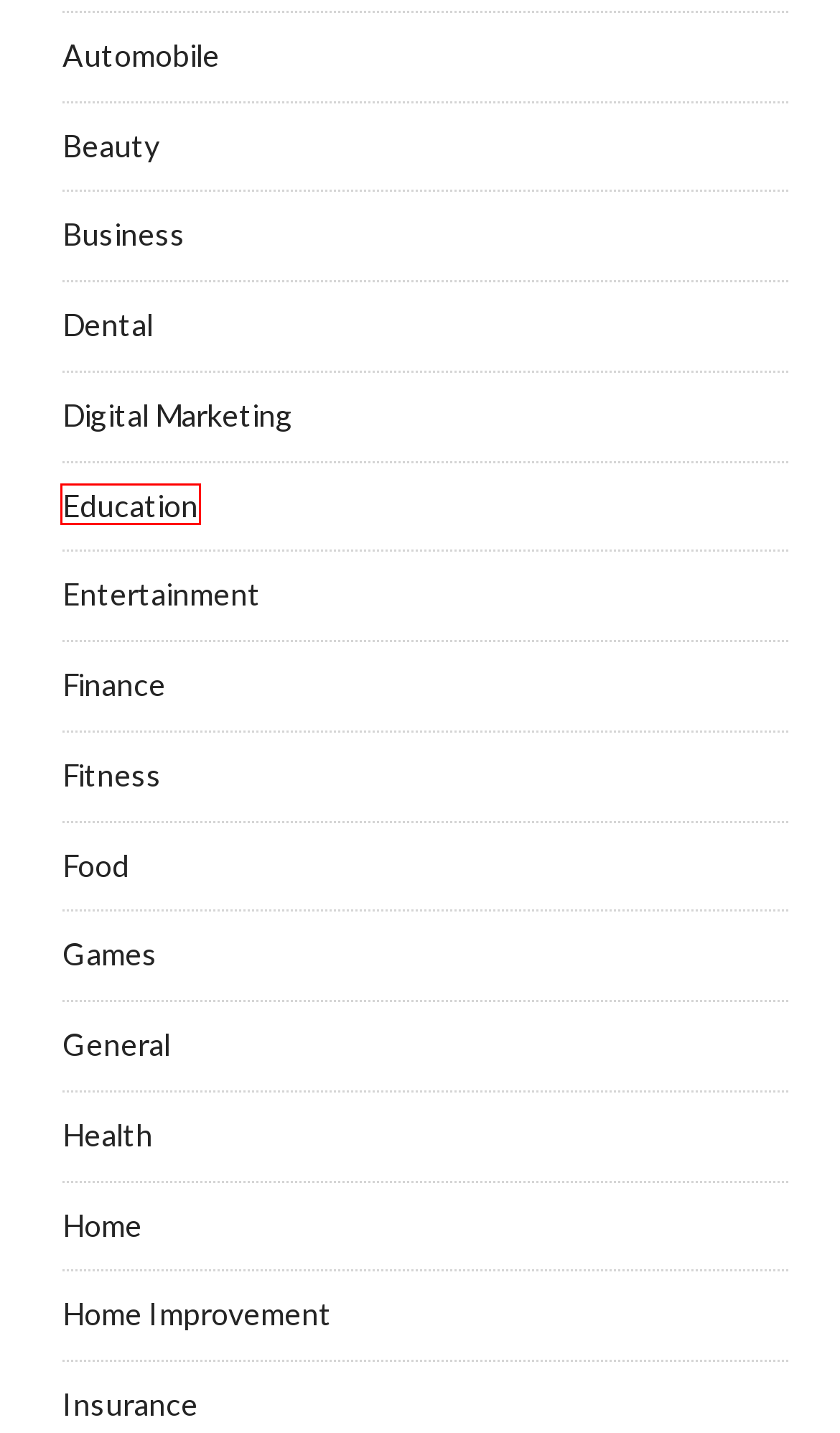A screenshot of a webpage is given, marked with a red bounding box around a UI element. Please select the most appropriate webpage description that fits the new page after clicking the highlighted element. Here are the candidates:
A. Beauty – Fund Acion Entorno
B. Digital Marketing – Fund Acion Entorno
C. Education – Fund Acion Entorno
D. Home Improvement – Fund Acion Entorno
E. Games – Fund Acion Entorno
F. Home – Fund Acion Entorno
G. Health – Fund Acion Entorno
H. Entertainment – Fund Acion Entorno

C